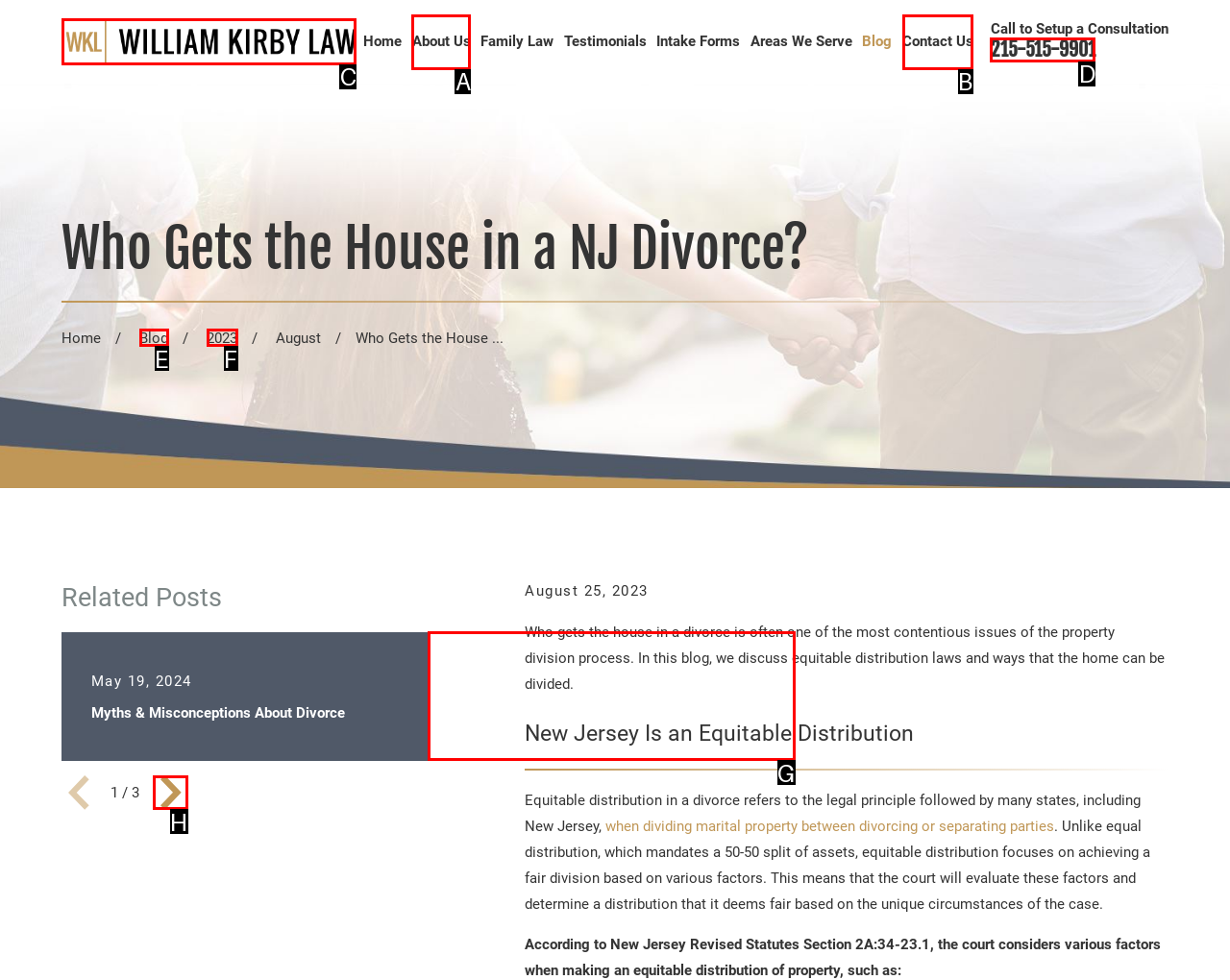What option should I click on to execute the task: Click the 'Contact Us' button? Give the letter from the available choices.

B